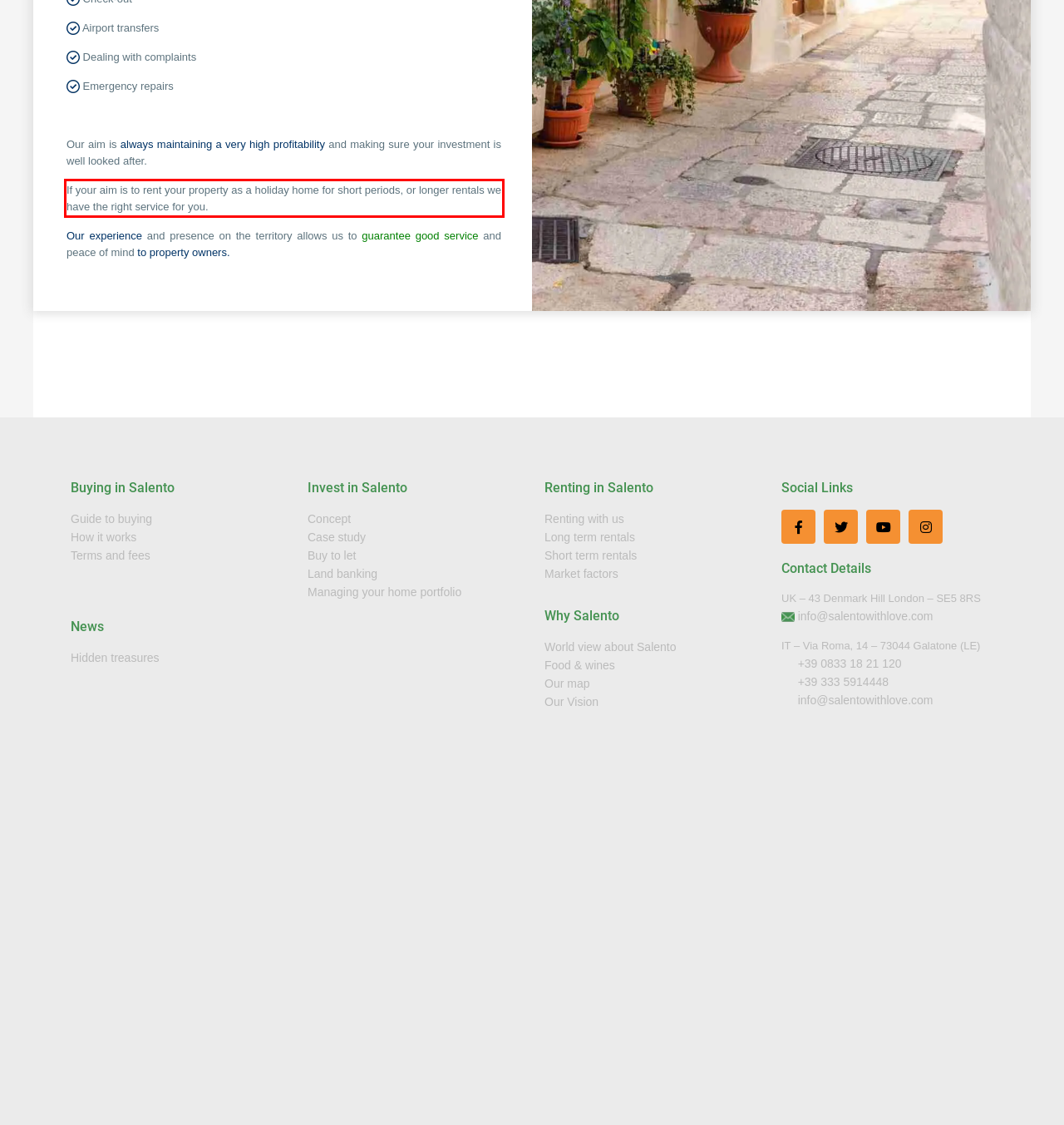Using the provided webpage screenshot, recognize the text content in the area marked by the red bounding box.

If your aim is to rent your property as a holiday home for short periods, or longer rentals we have the right service for you.